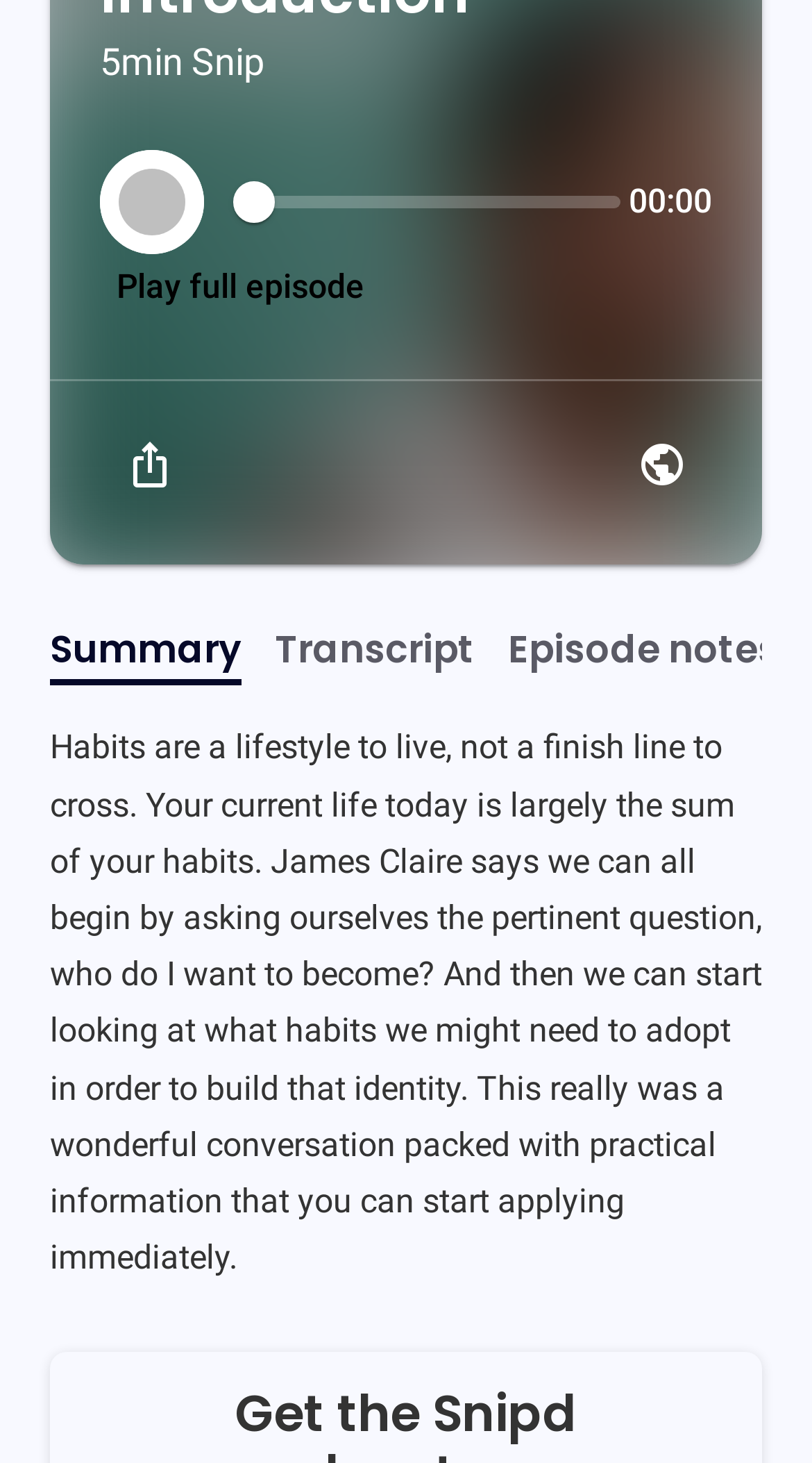Based on the element description, predict the bounding box coordinates (top-left x, top-left y, bottom-right x, bottom-right y) for the UI element in the screenshot: Play full episode

[0.123, 0.186, 0.877, 0.237]